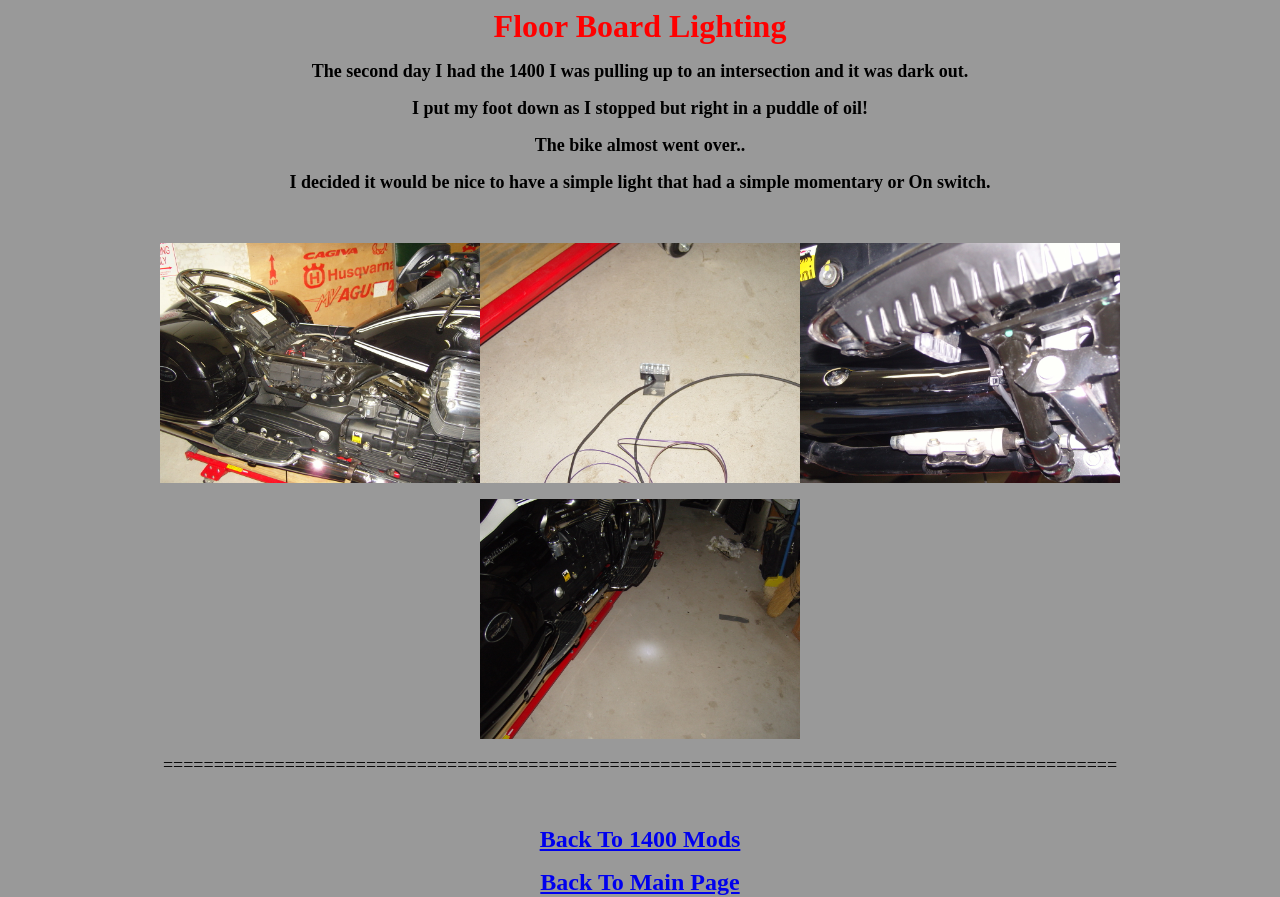What is the purpose of the light mentioned in the story?
Based on the image, respond with a single word or phrase.

to prevent accidents